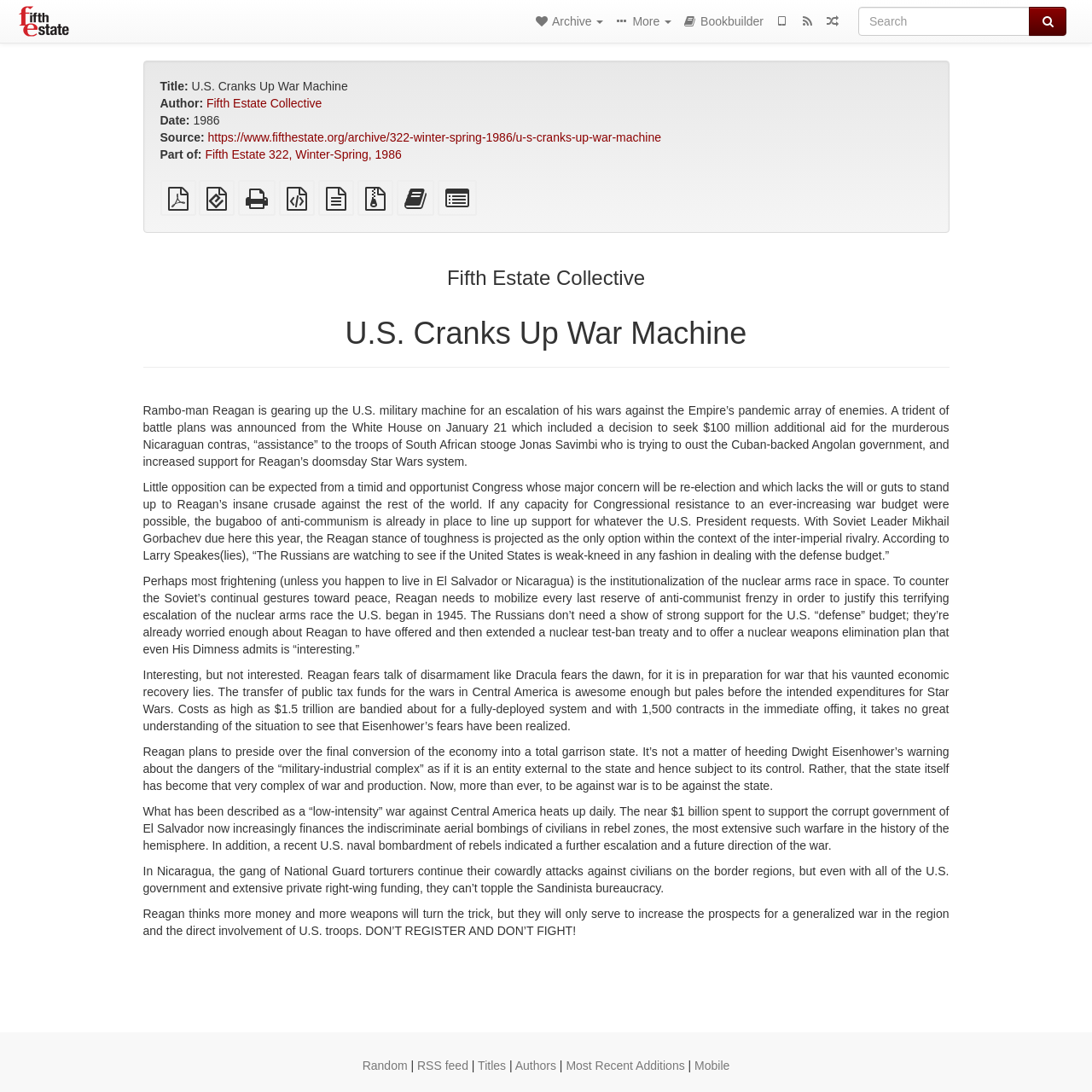Determine the coordinates of the bounding box that should be clicked to complete the instruction: "View the random article". The coordinates should be represented by four float numbers between 0 and 1: [left, top, right, bottom].

[0.332, 0.97, 0.373, 0.982]